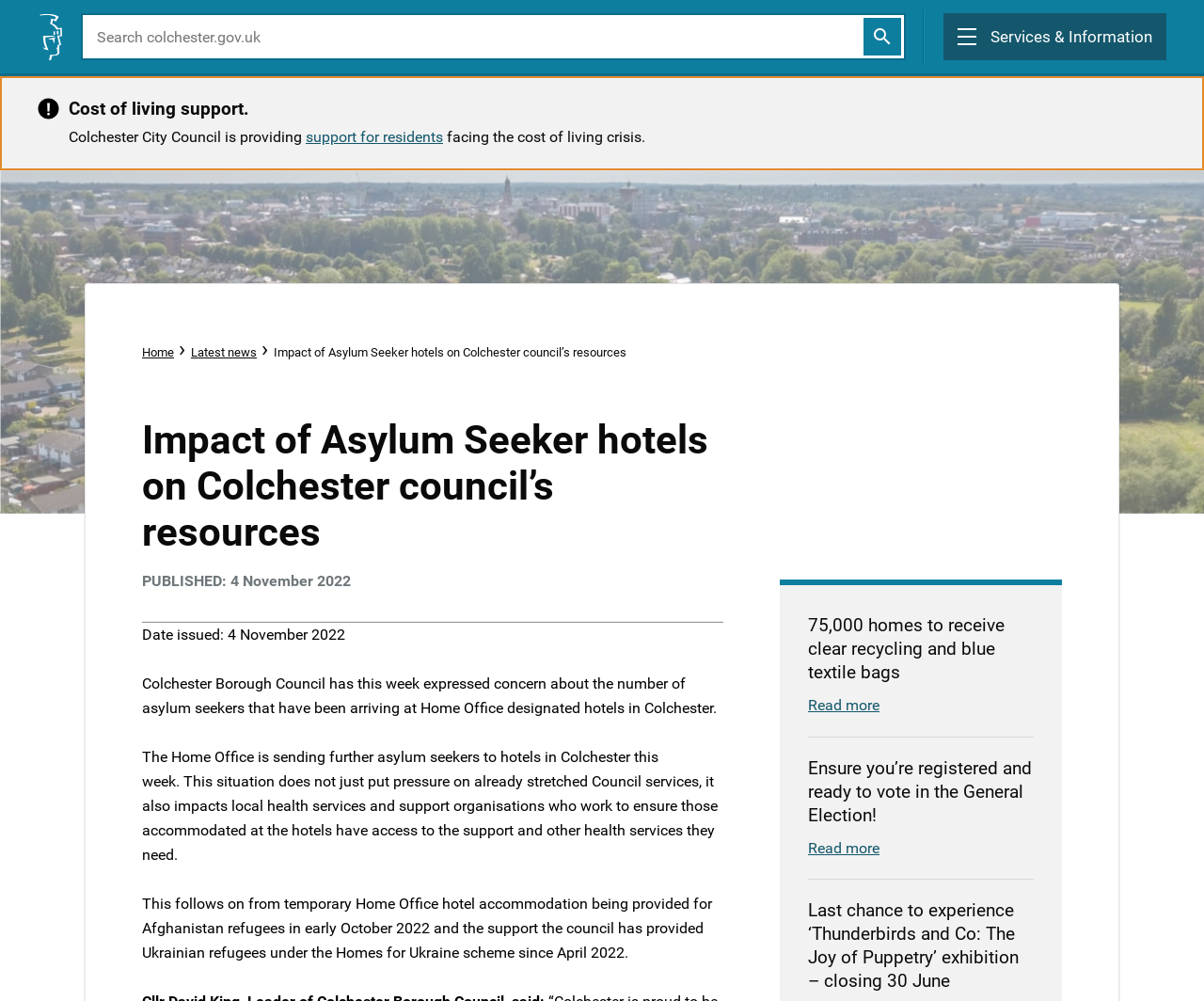Identify the bounding box coordinates of the clickable region necessary to fulfill the following instruction: "go to main menu". The bounding box coordinates should be four float numbers between 0 and 1, i.e., [left, top, right, bottom].

[0.784, 0.013, 0.969, 0.06]